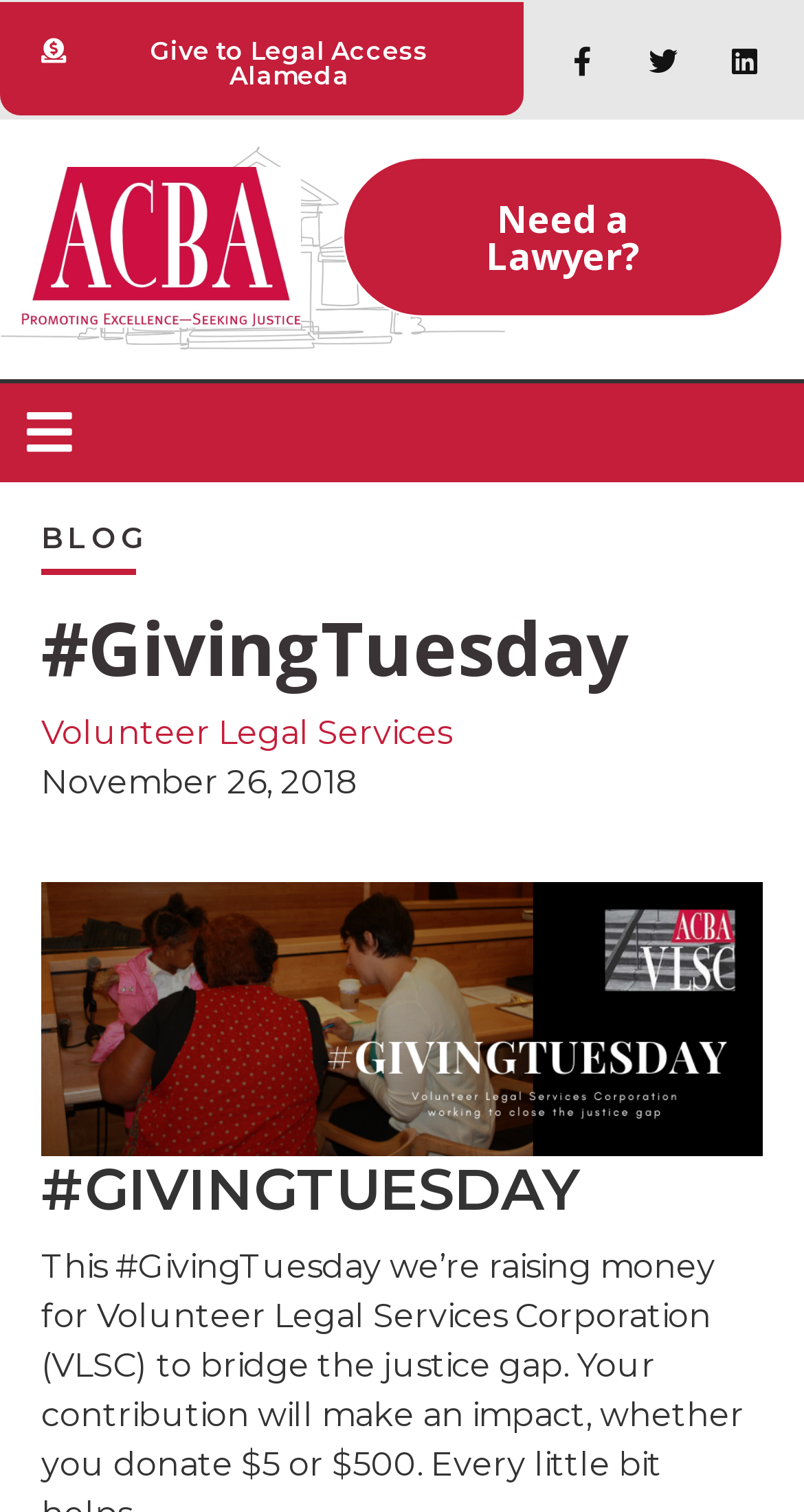What social media platforms are linked on the webpage?
Give a detailed explanation using the information visible in the image.

The webpage has links with icons for Facebook, Twitter, and LinkedIn, which suggests that these social media platforms are linked on the webpage.